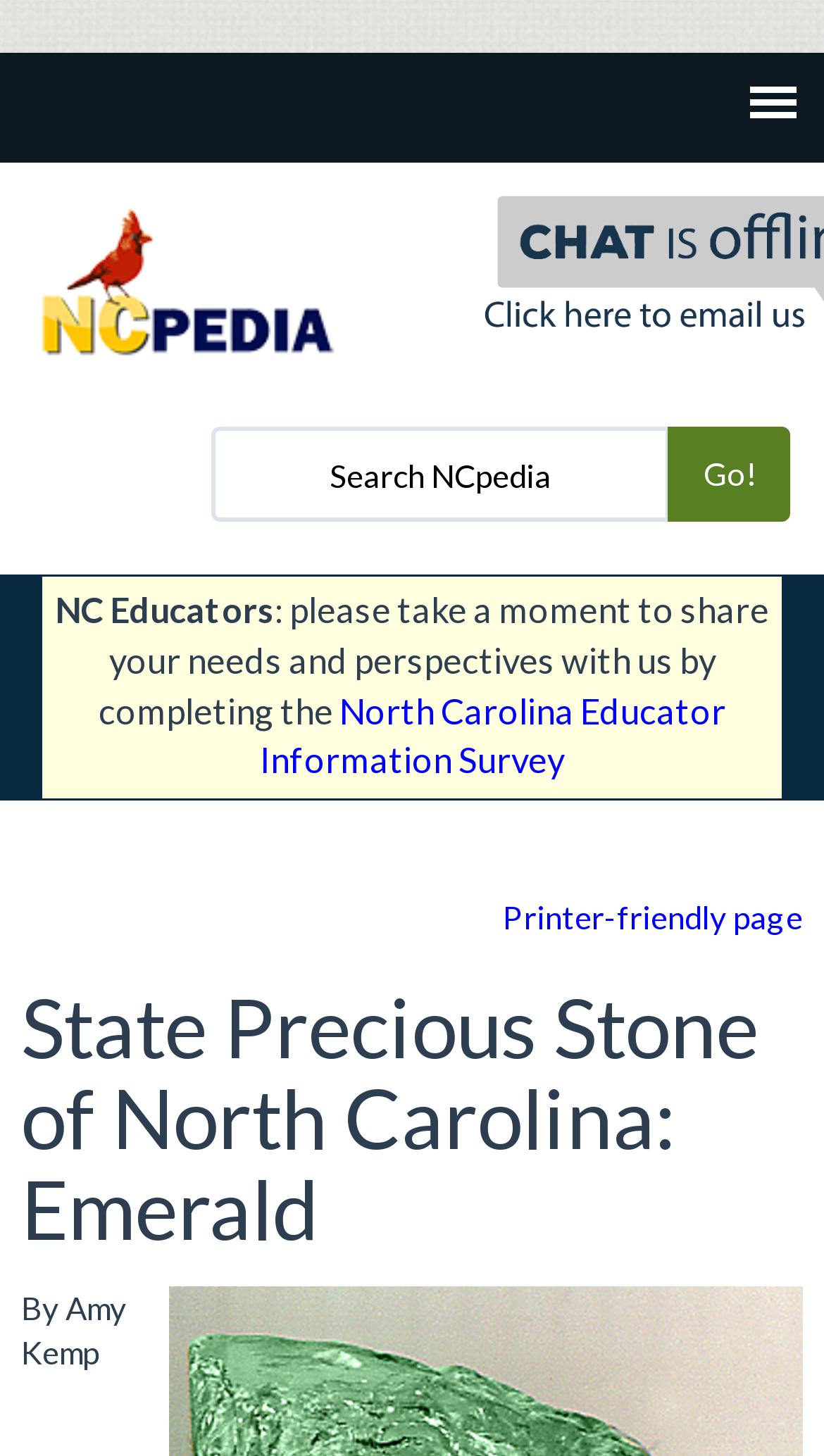Use a single word or phrase to answer the question: 
What is the name of the precious stone?

Emerald